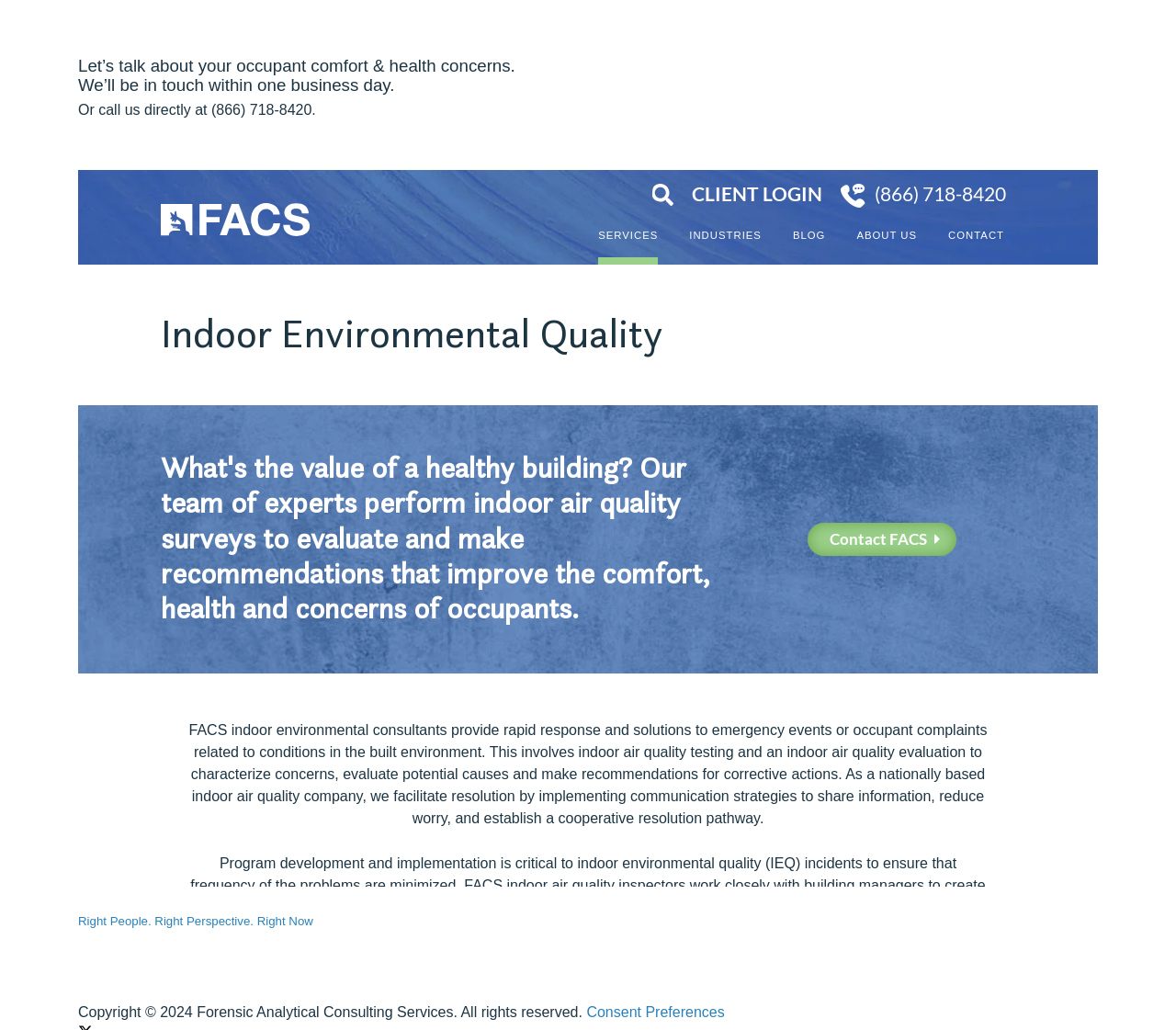Can you show the bounding box coordinates of the region to click on to complete the task described in the instruction: "Click the 'SERVICES' link"?

[0.13, 0.909, 0.181, 0.958]